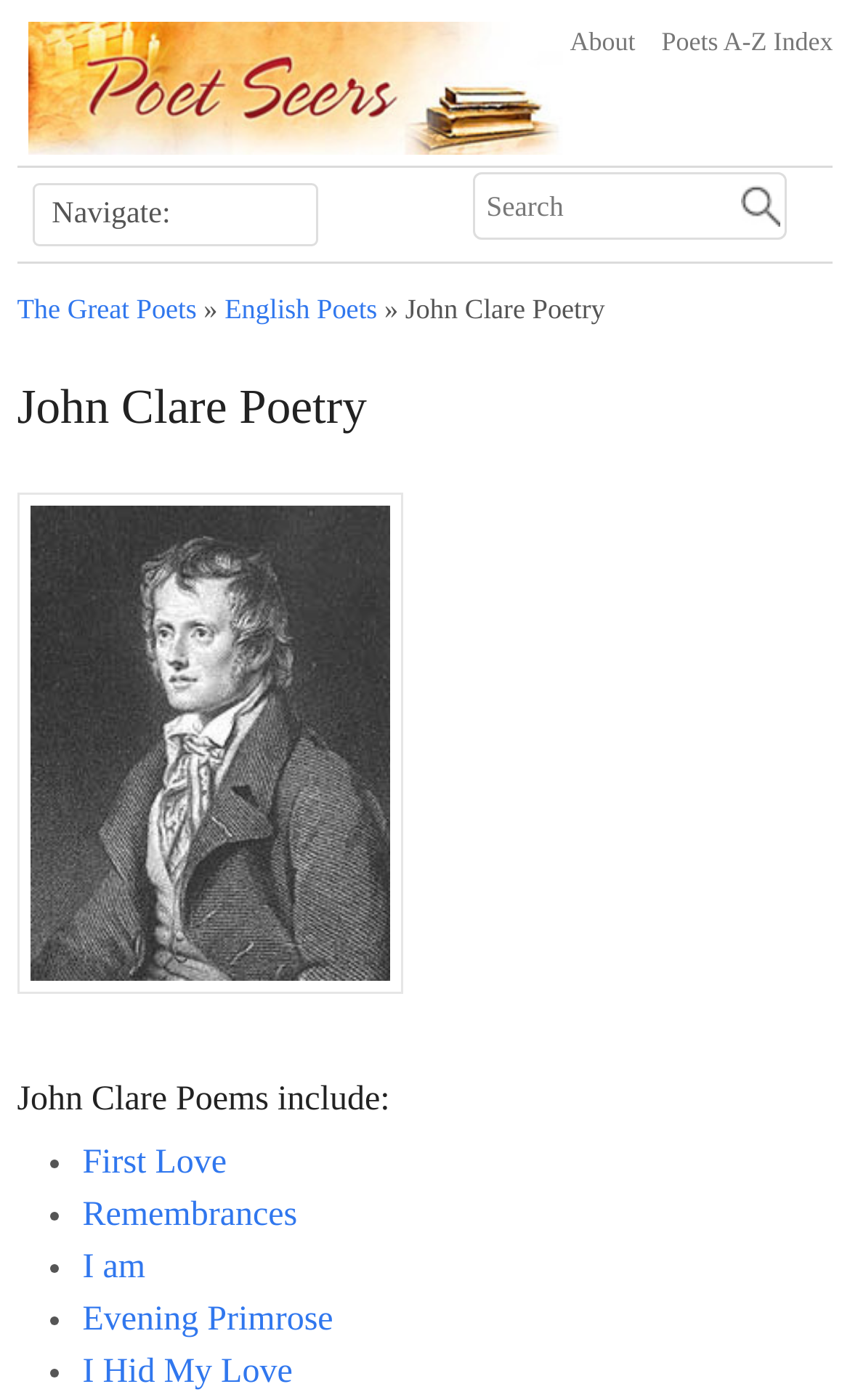Answer the following query with a single word or phrase:
How many poems are listed on this webpage?

5